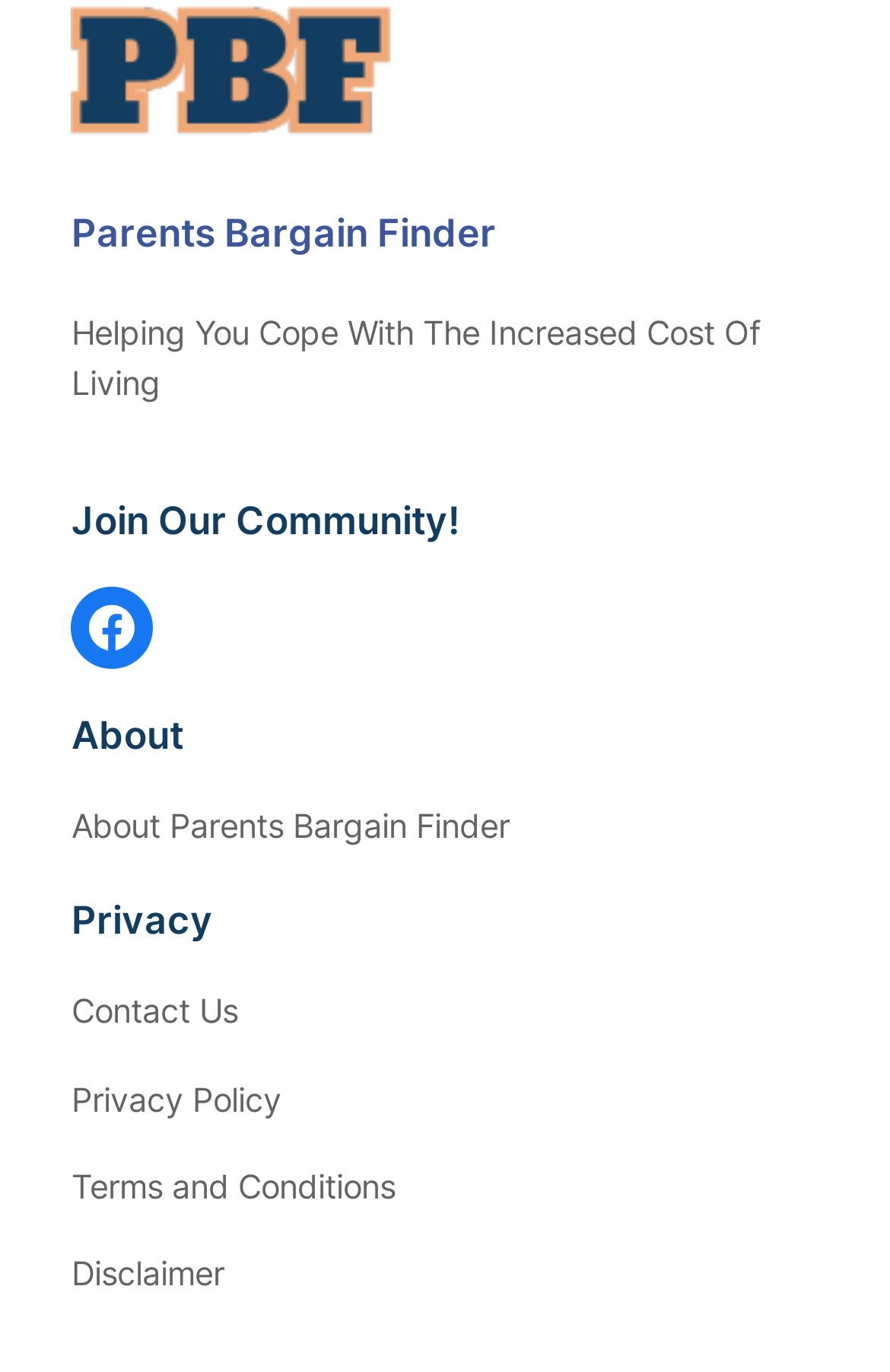Provide a short, one-word or phrase answer to the question below:
What are the available navigation options?

About, Privacy, etc.